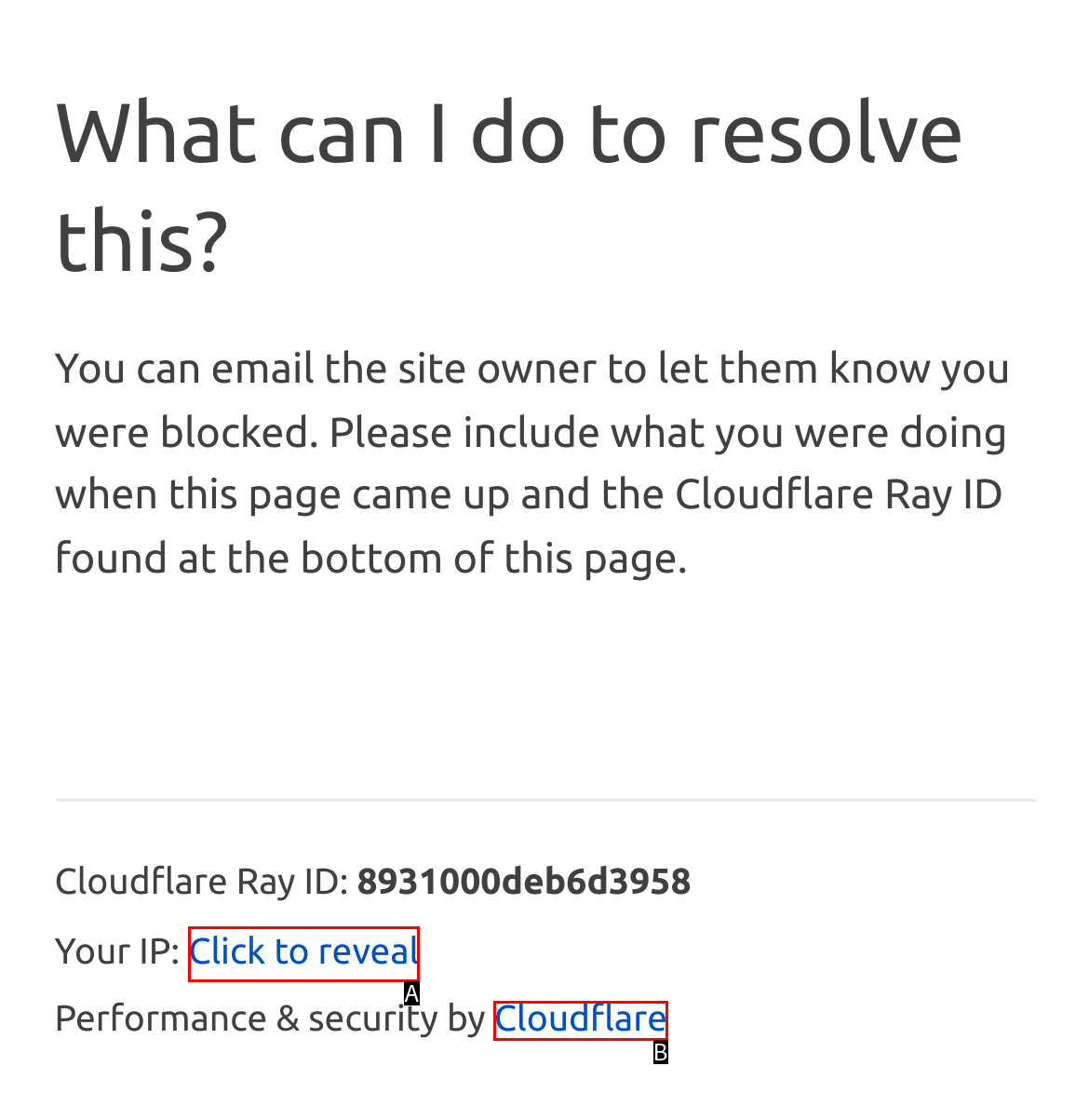Based on the given description: Main Menu, identify the correct option and provide the corresponding letter from the given choices directly.

None